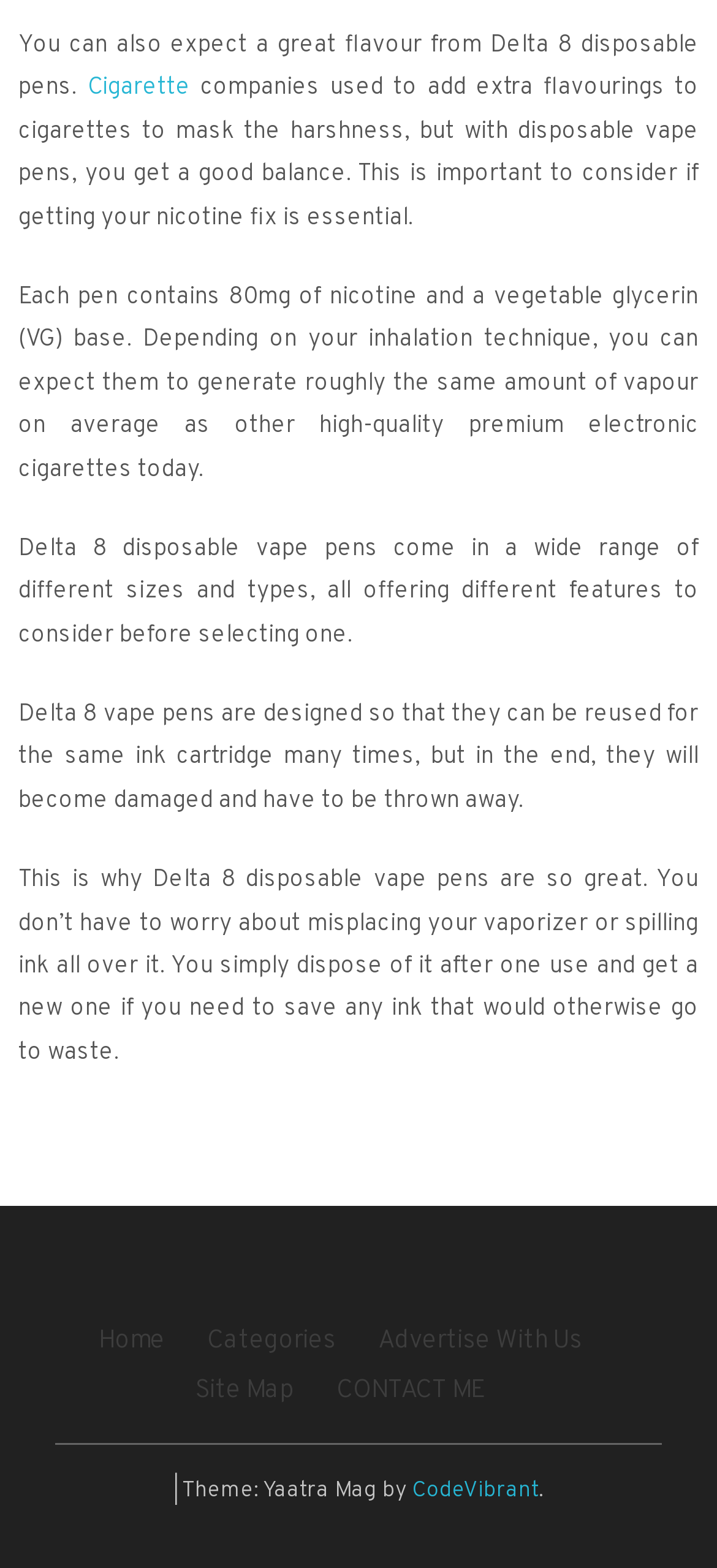Using the webpage screenshot, find the UI element described by Site Map. Provide the bounding box coordinates in the format (top-left x, top-left y, bottom-right x, bottom-right y), ensuring all values are floating point numbers between 0 and 1.

[0.272, 0.877, 0.41, 0.897]